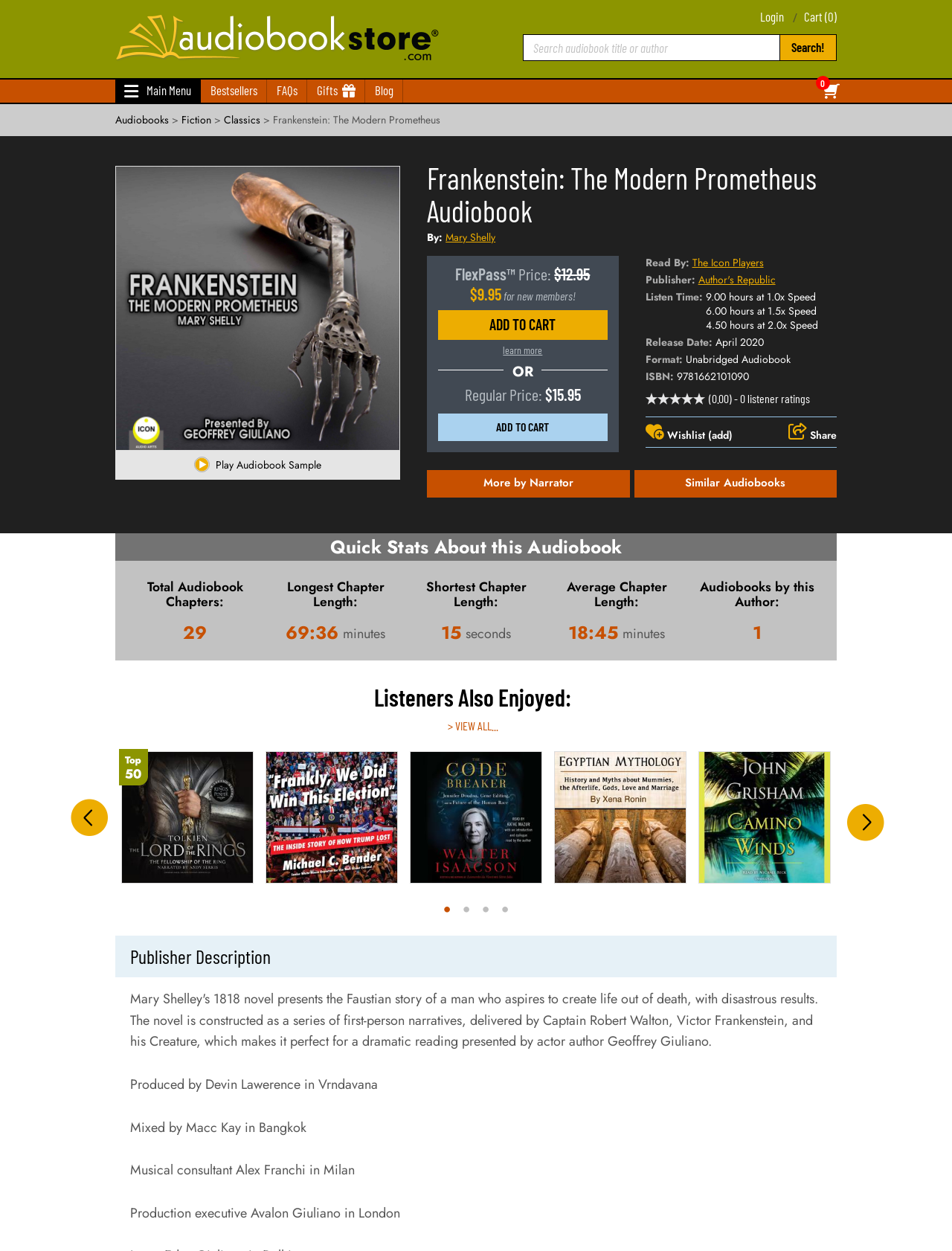Predict the bounding box coordinates of the UI element that matches this description: "- 0 listener ratings". The coordinates should be in the format [left, top, right, bottom] with each value between 0 and 1.

[0.771, 0.313, 0.85, 0.324]